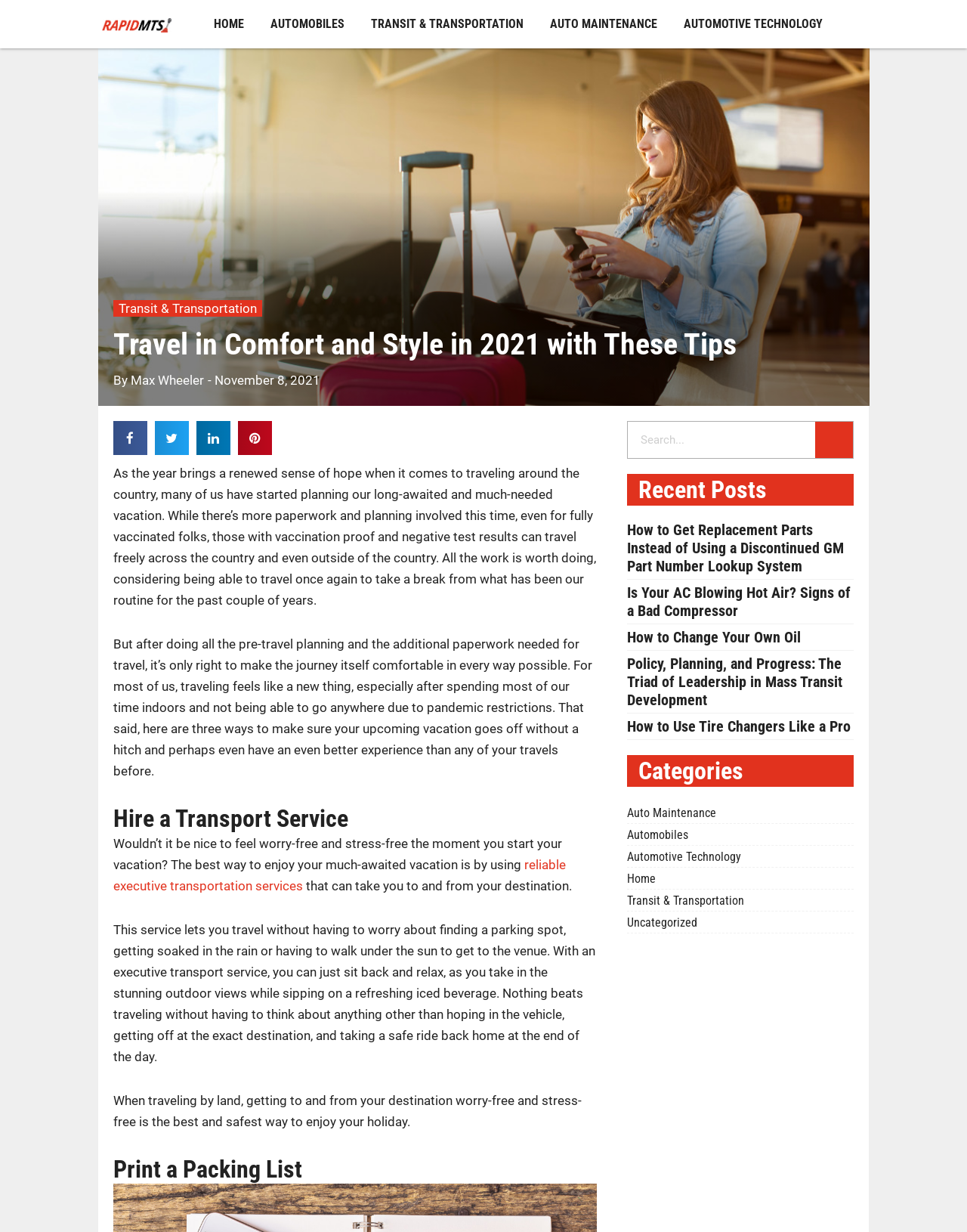Determine the main text heading of the webpage and provide its content.

Travel in Comfort and Style in 2021 with These Tips